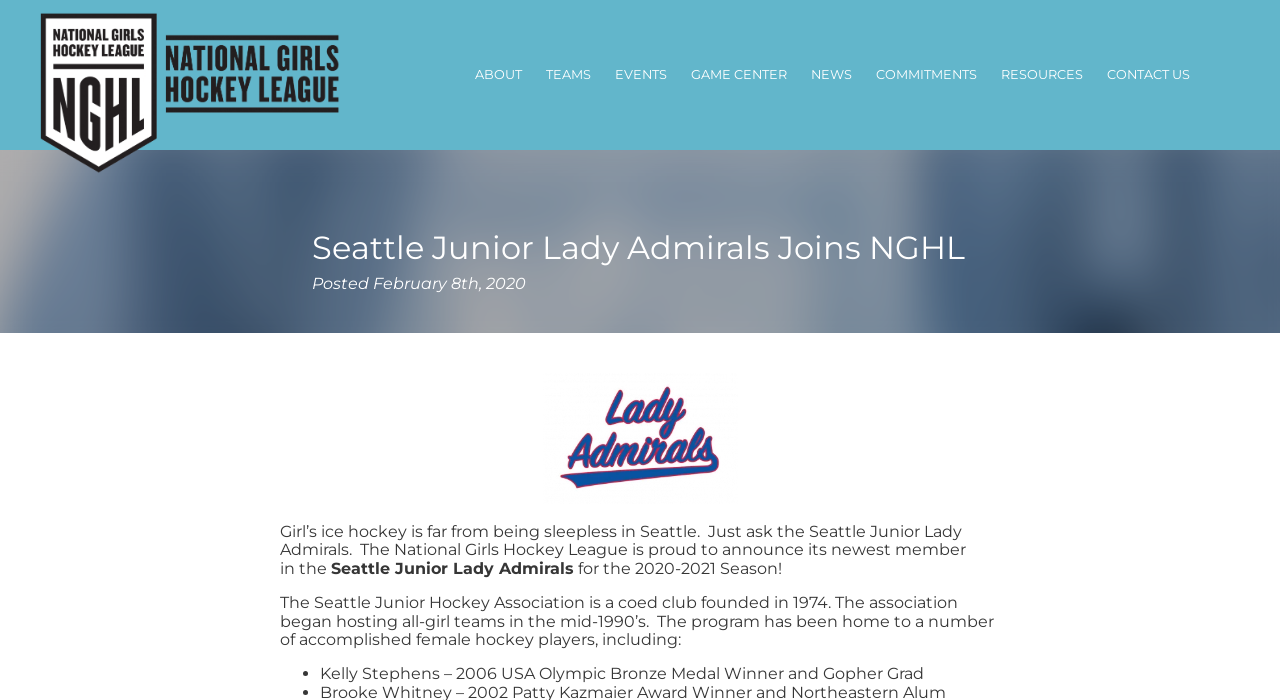Respond with a single word or short phrase to the following question: 
What is the name of the hockey association mentioned?

Seattle Junior Hockey Association